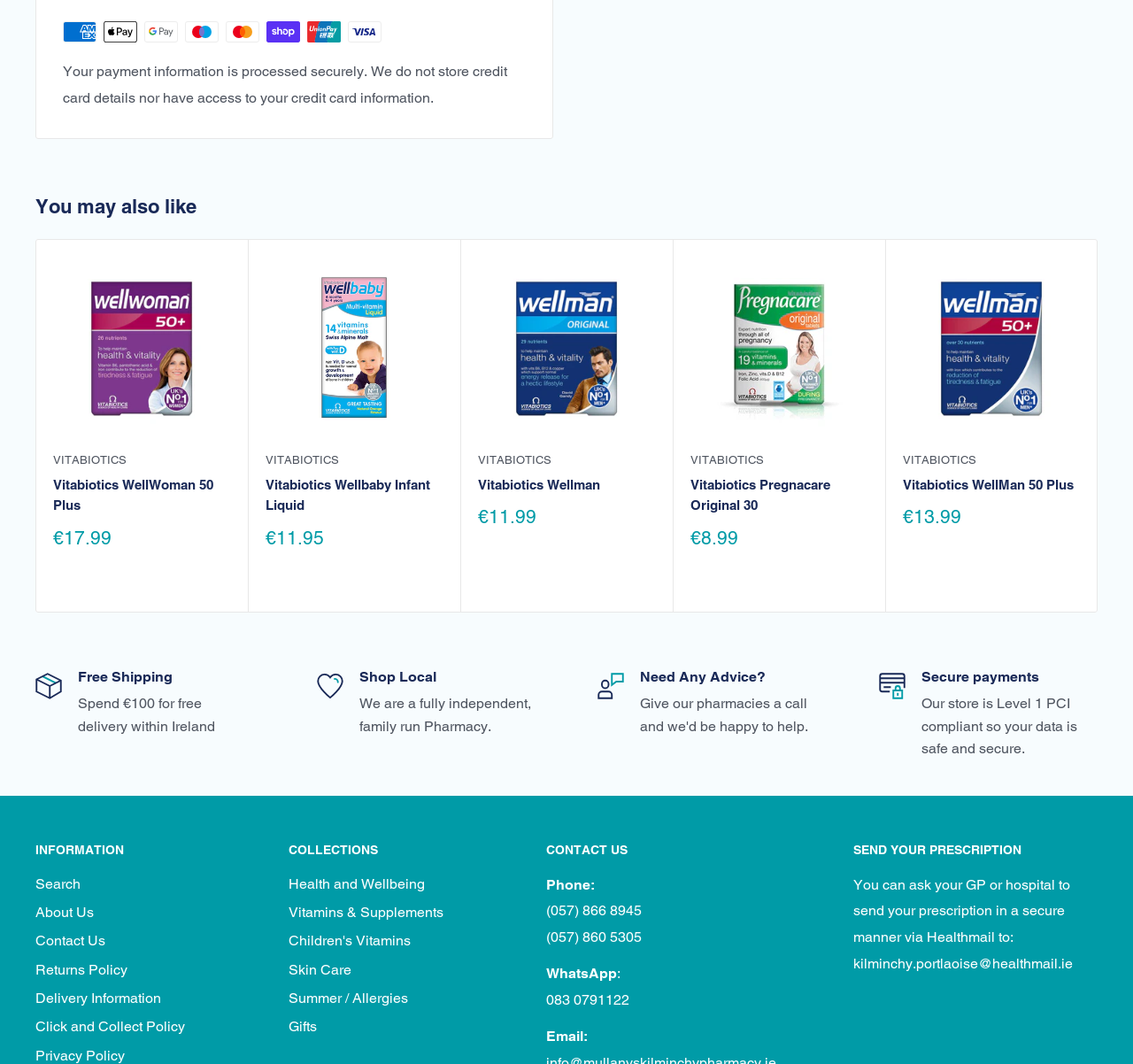Show the bounding box coordinates for the HTML element as described: "Vitabiotics WellMan 50 Plus".

[0.797, 0.446, 0.953, 0.465]